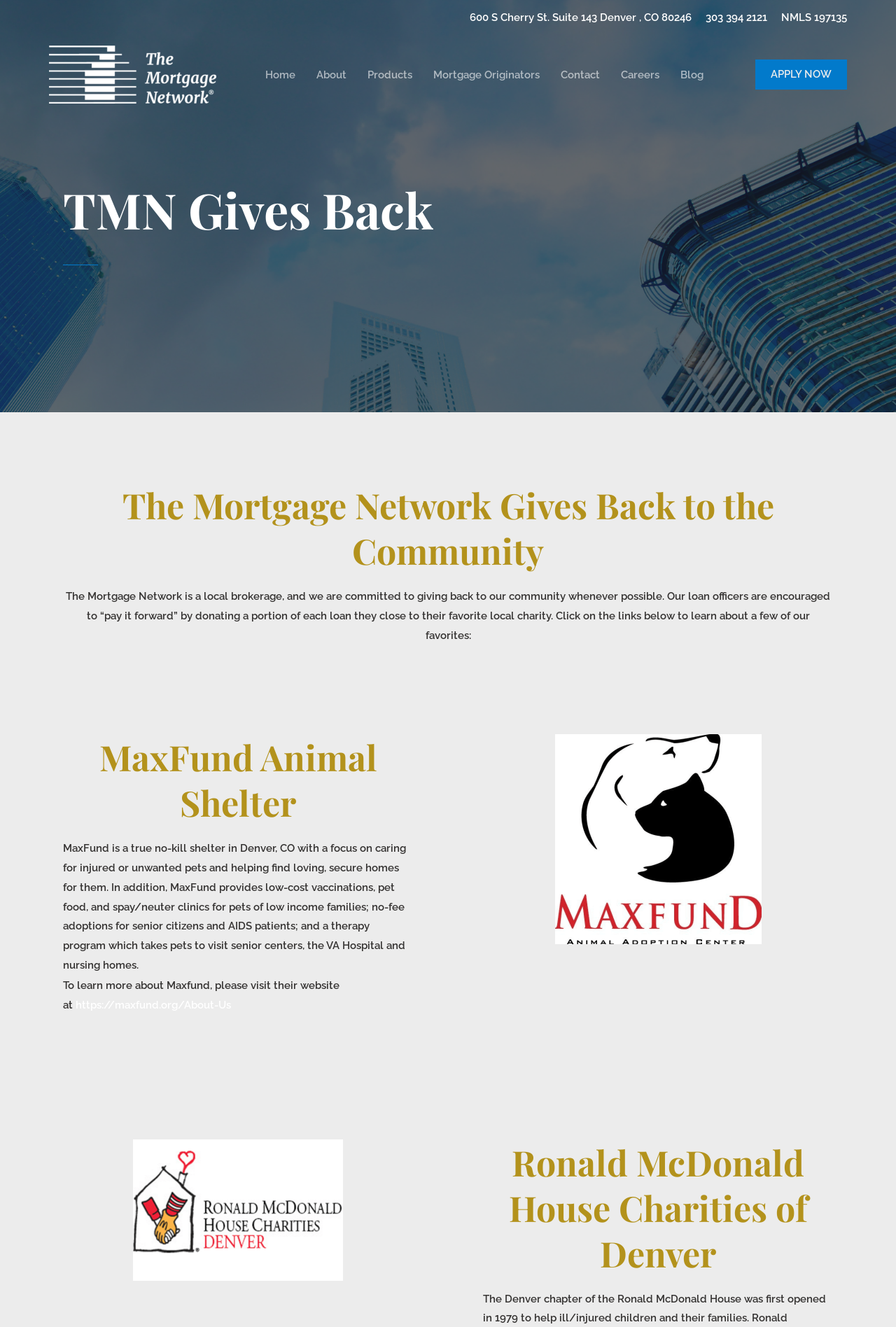Generate a comprehensive caption for the webpage you are viewing.

The webpage is about The Mortgage Network's community giving back initiative, titled "TMN Gives Back". At the top of the page, there is a header section with the company's address, phone number, and NMLS number. Below this, there is a logo of The Mortgage Network, accompanied by a site navigation menu with links to various pages such as Home, About, Products, and Contact.

On the right side of the page, there is a prominent "APPLY NOW" button. Below this button, there is a section dedicated to the "TMN Gives Back" initiative. The section is headed by a title "TMN Gives Back" and a subtitle "The Mortgage Network Gives Back to the Community". The text explains that the company is committed to giving back to the community and encourages its loan officers to donate to their favorite local charities.

The page then highlights two specific charities that The Mortgage Network supports: MaxFund Animal Shelter and Ronald McDonald House Charities of Denver. For each charity, there is a heading, a brief description of the charity's mission, and a link to the charity's website. The descriptions are positioned below each other, with the MaxFund section located above the Ronald McDonald House Charities section.